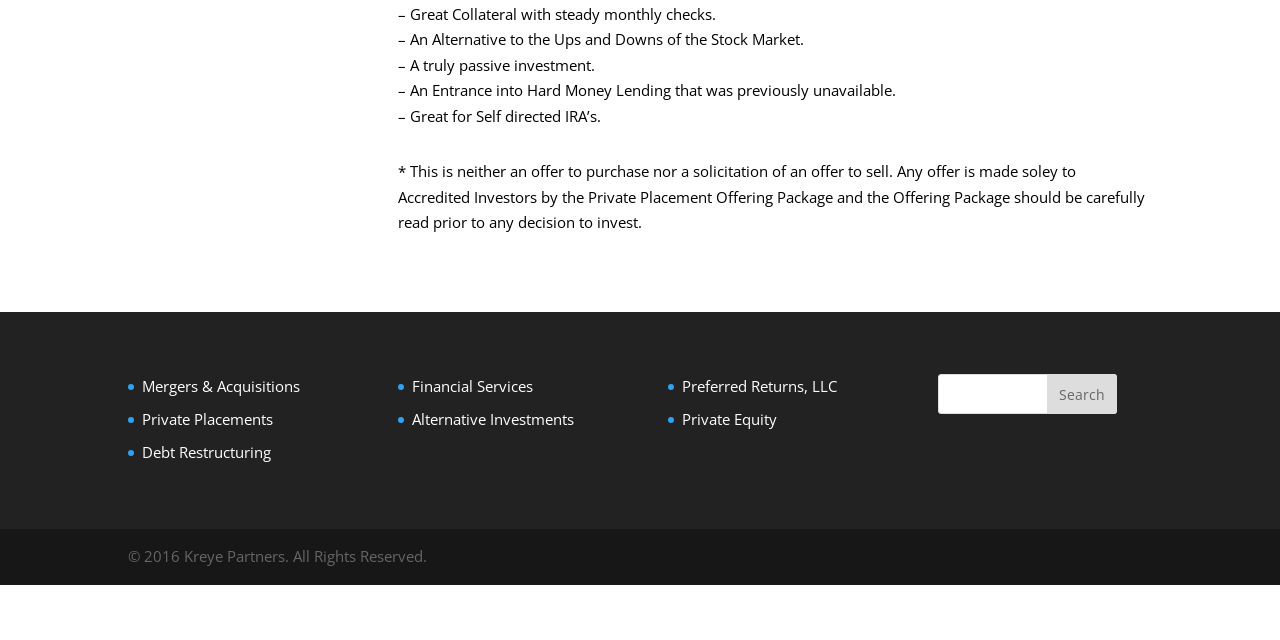Bounding box coordinates are specified in the format (top-left x, top-left y, bottom-right x, bottom-right y). All values are floating point numbers bounded between 0 and 1. Please provide the bounding box coordinate of the region this sentence describes: value="Search"

[0.818, 0.584, 0.872, 0.647]